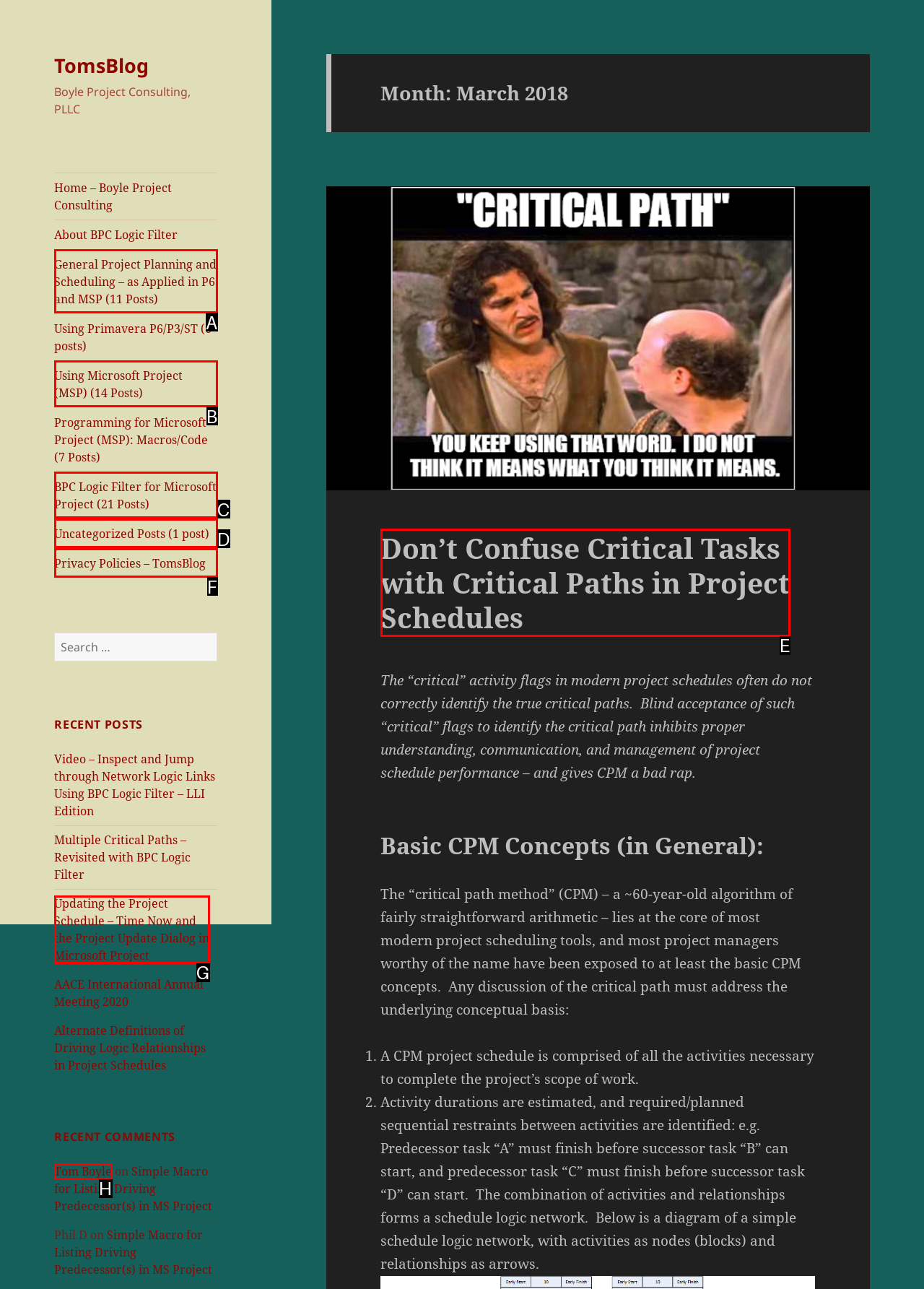Based on the provided element description: Tom Boyle, identify the best matching HTML element. Respond with the corresponding letter from the options shown.

H